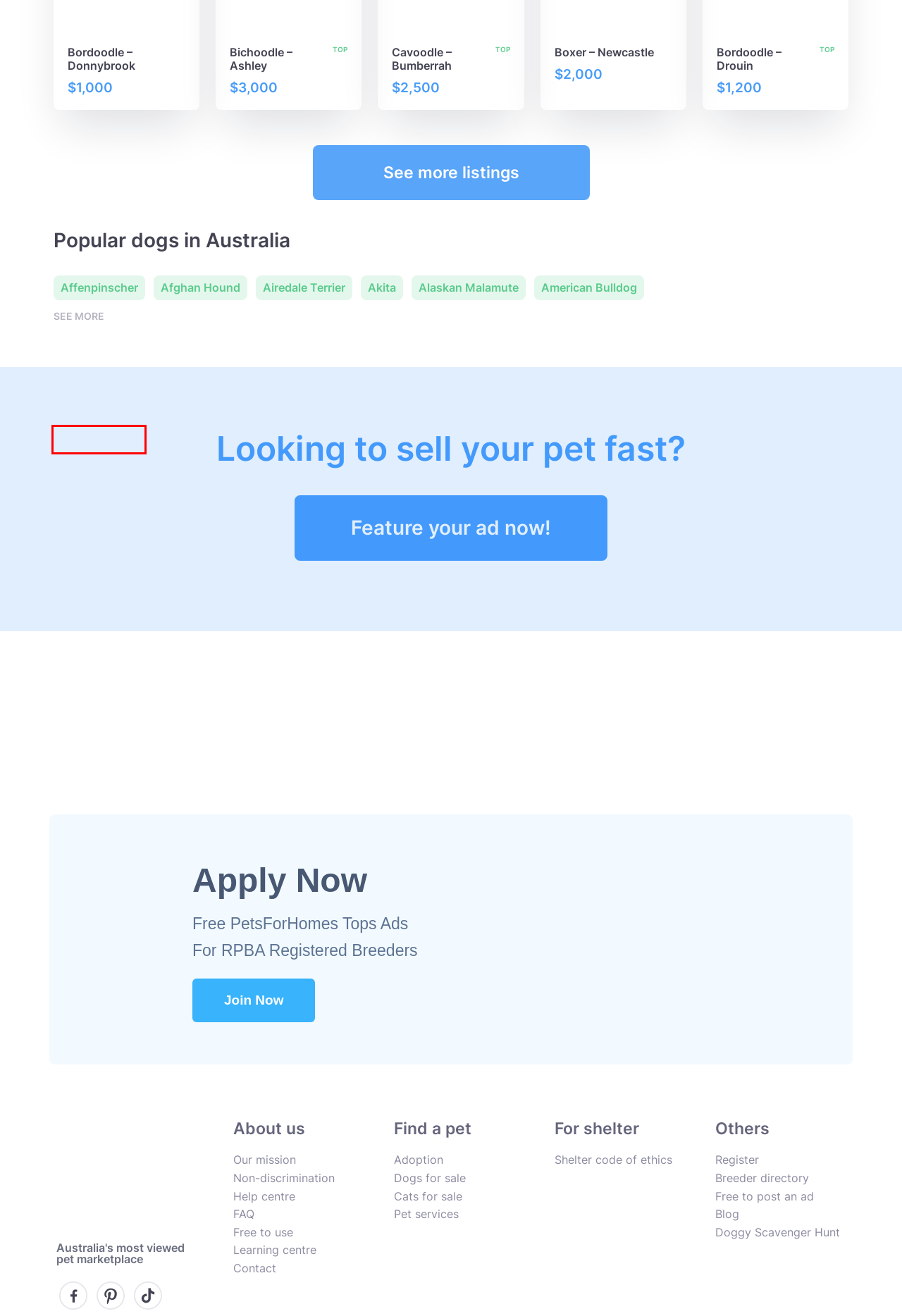Look at the given screenshot of a webpage with a red rectangle bounding box around a UI element. Pick the description that best matches the new webpage after clicking the element highlighted. The descriptions are:
A. Old English Sheepdog Puppies For Sale - PetsForHomes
B. Samoyed For Sale - PetsForHomes Australia
C. Mini Cavoodle - Mermaid Waters - PetsForHomes
D. Bloodhound For Sale - PetsForHomes Australia
E. Patterdale Terrier For Sale - PetsForHomes
F. American Bulldog For Sale - PetsForHomes Australia
G. Goldendoodle For Sale - PetsForHomes Australia
H. Belgian Shepherd For Sale - PetsForHomes

G